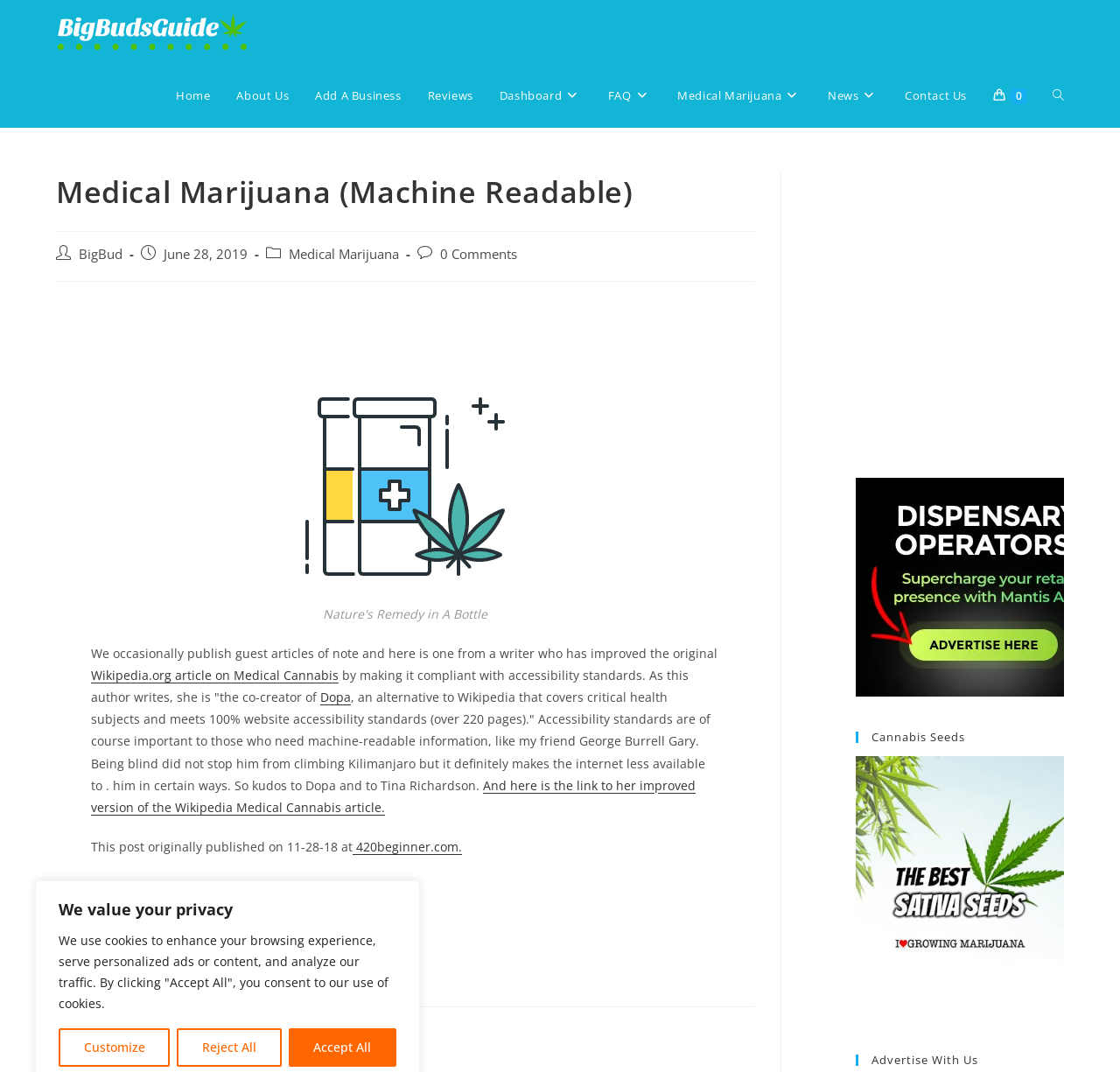Could you indicate the bounding box coordinates of the region to click in order to complete this instruction: "Click the link to Big Buds Guide".

[0.05, 0.021, 0.222, 0.036]